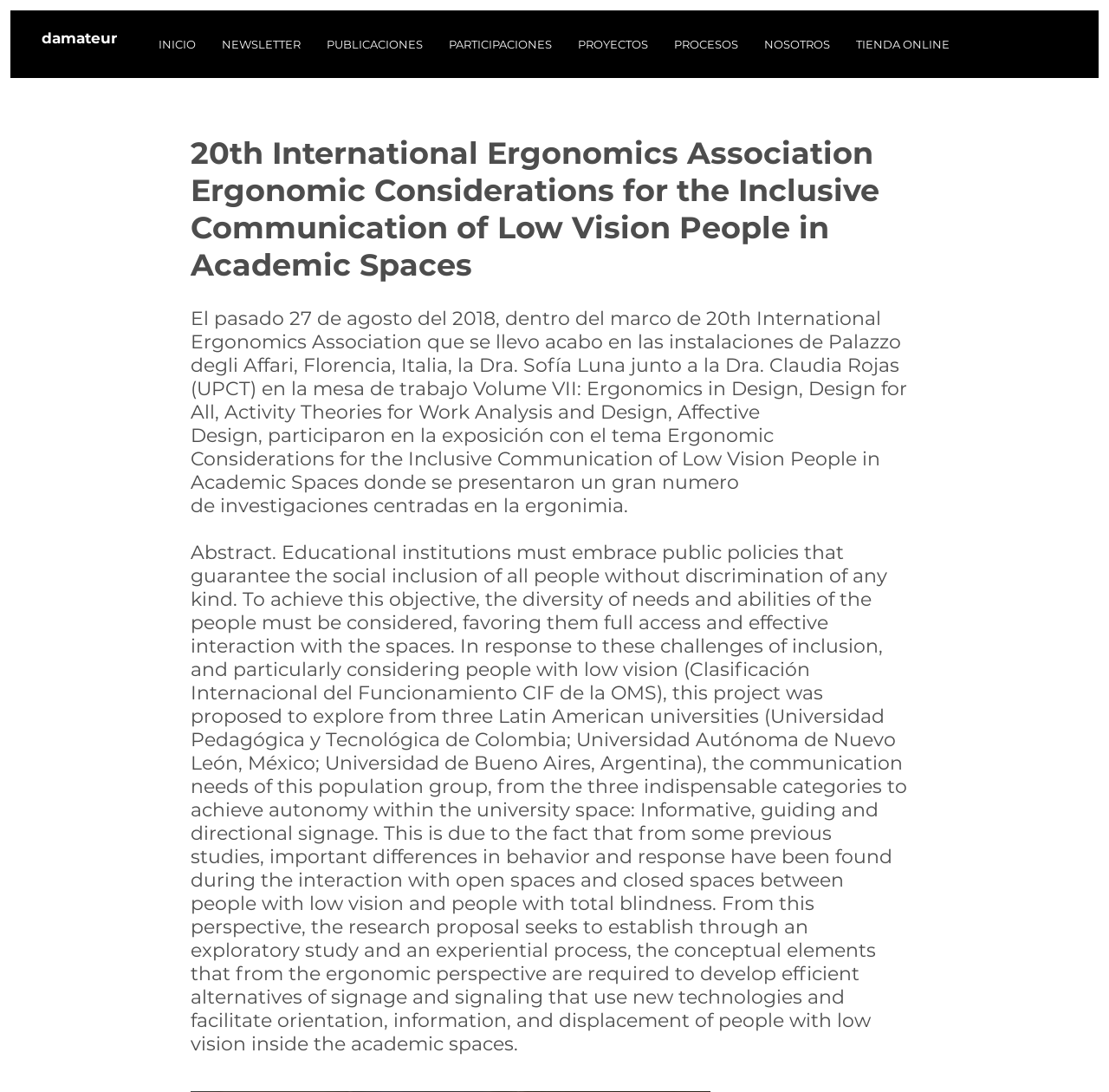How many navigation links are there?
Look at the image and construct a detailed response to the question.

I counted the number of links under the 'Sitio' navigation element, which are 'INICIO', 'NEWSLETTER', 'PUBLICACIONES', 'PARTICIPACIONES', 'PROYECTOS', 'PROCESOS', and 'NOSOTROS', and also the 'TIENDA ONLINE' link, making a total of 7 navigation links.